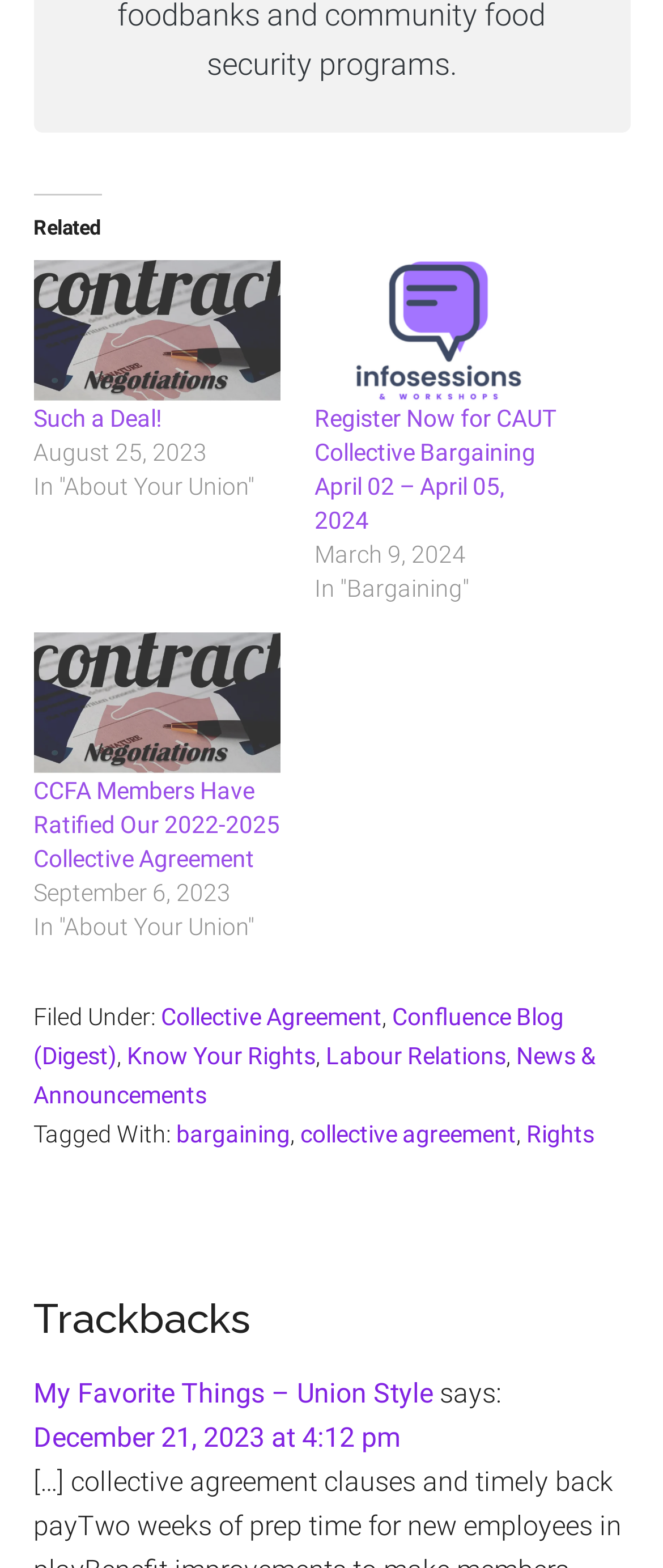Answer the question using only one word or a concise phrase: What is the title of the section below the related posts?

Reader Interactions